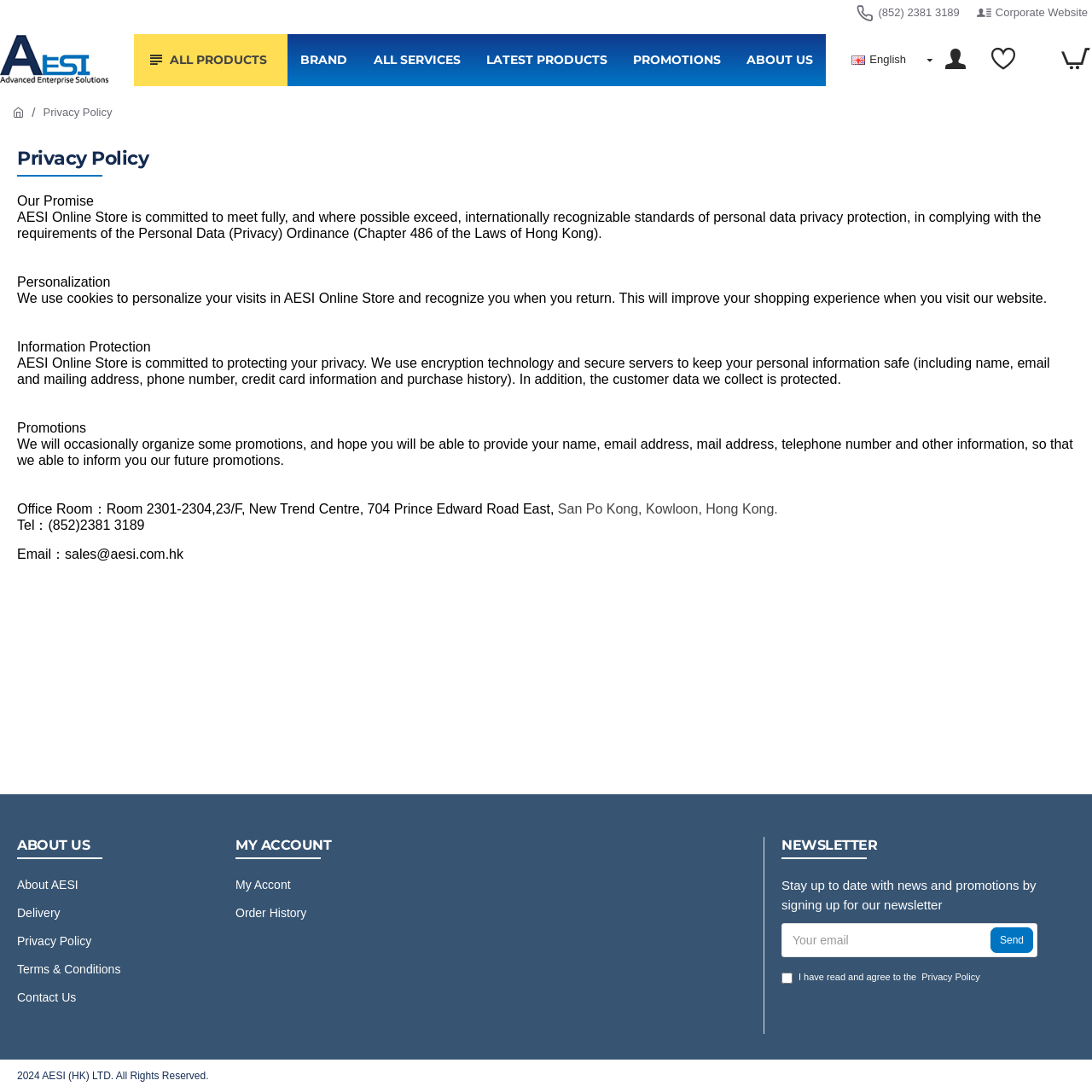Find the bounding box coordinates for the area that must be clicked to perform this action: "Click the 'AESI Shop' link".

[0.0, 0.023, 0.099, 0.086]